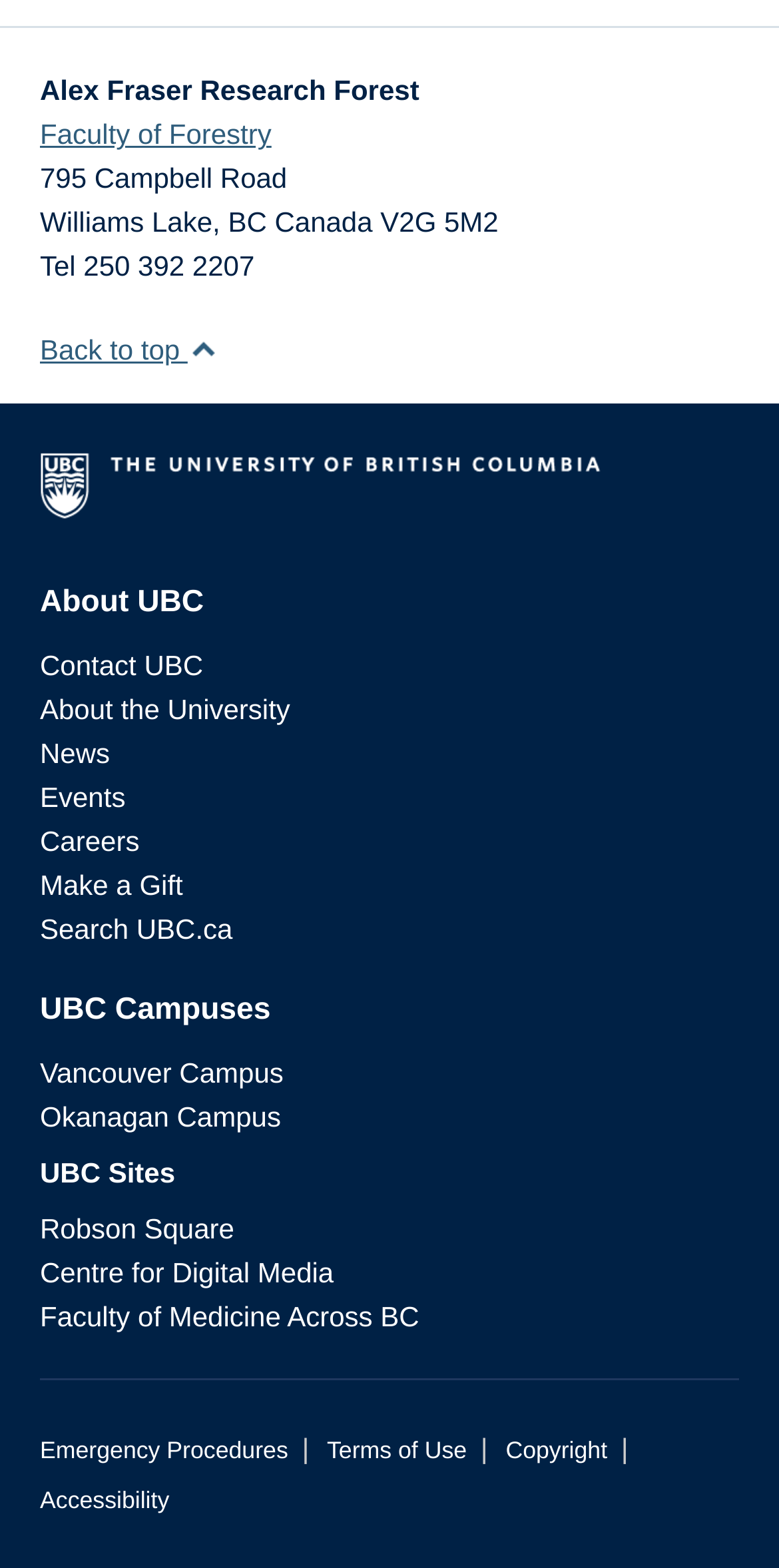Please respond to the question using a single word or phrase:
What is the phone number of the research forest?

250 392 2207